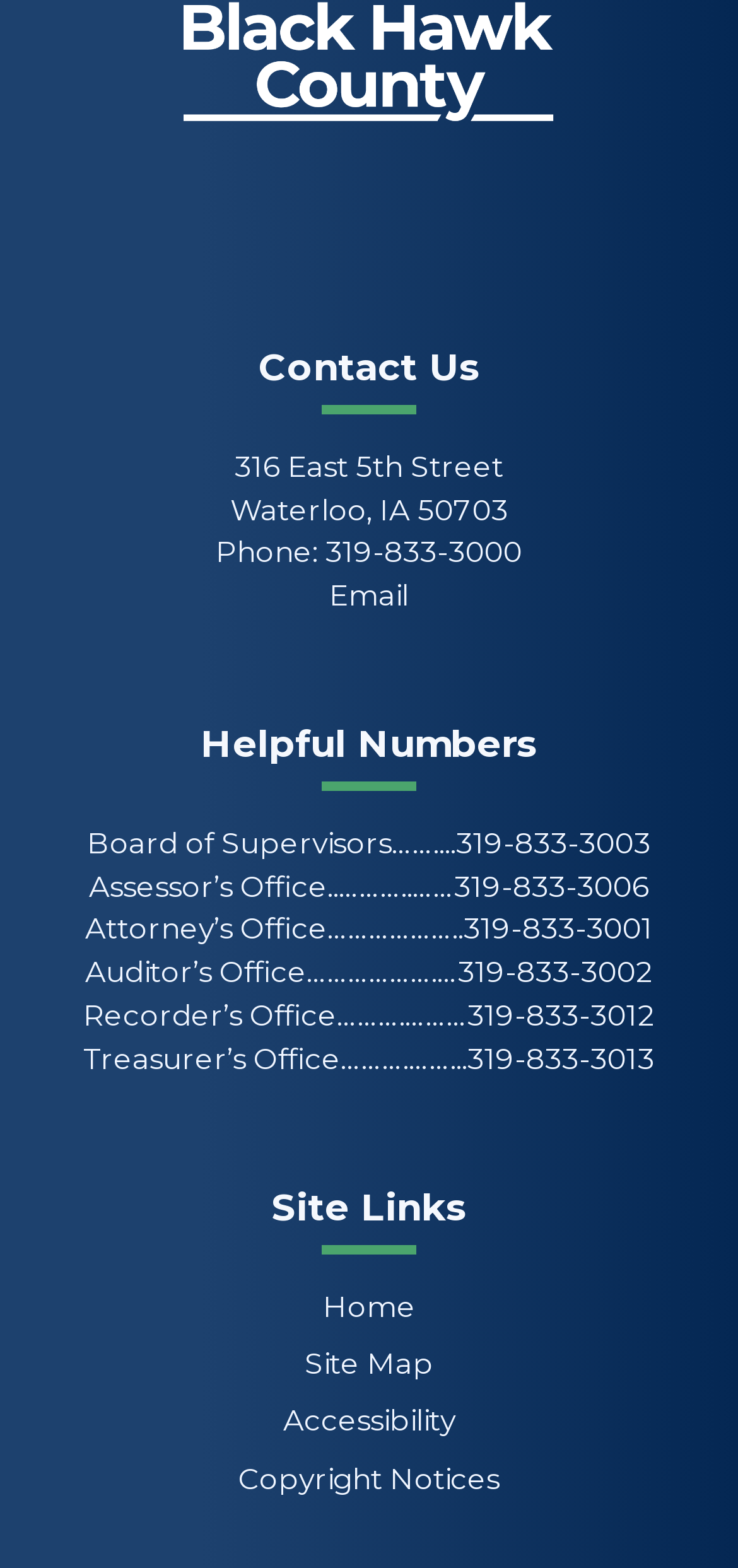Provide a brief response in the form of a single word or phrase:
How many phone numbers are listed under Helpful Numbers?

5